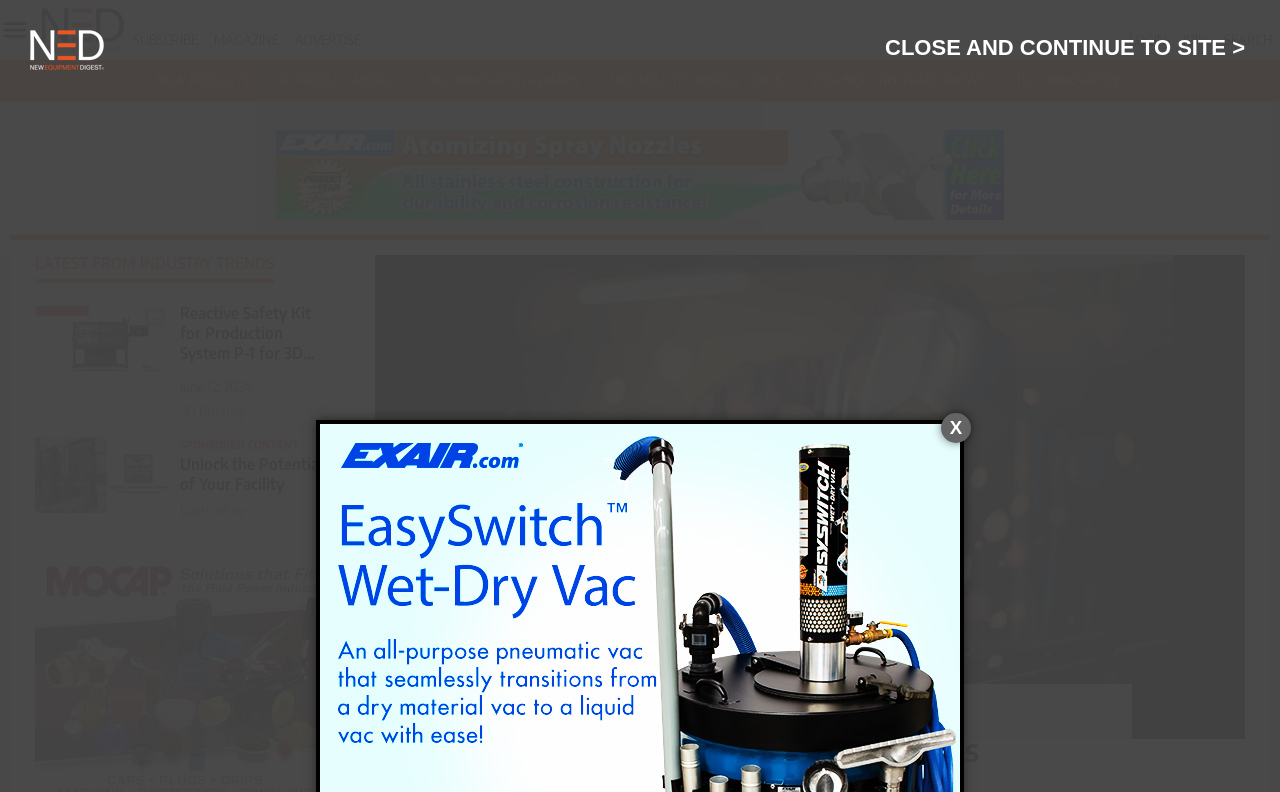Could you specify the bounding box coordinates for the clickable section to complete the following instruction: "Read the latest from industry trends"?

[0.02, 0.309, 0.27, 0.37]